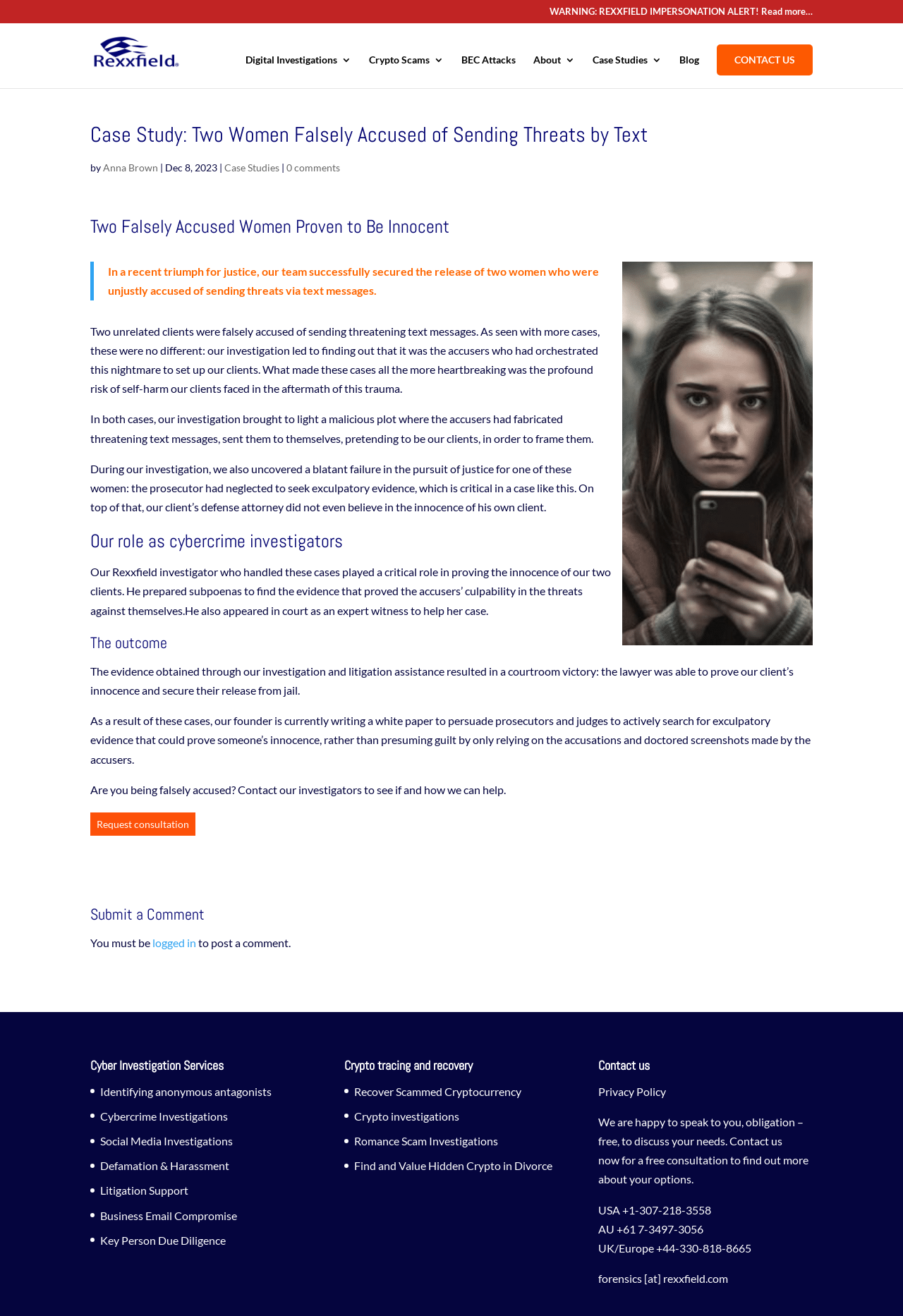Highlight the bounding box coordinates of the region I should click on to meet the following instruction: "Read about Case Studies".

[0.656, 0.042, 0.733, 0.067]